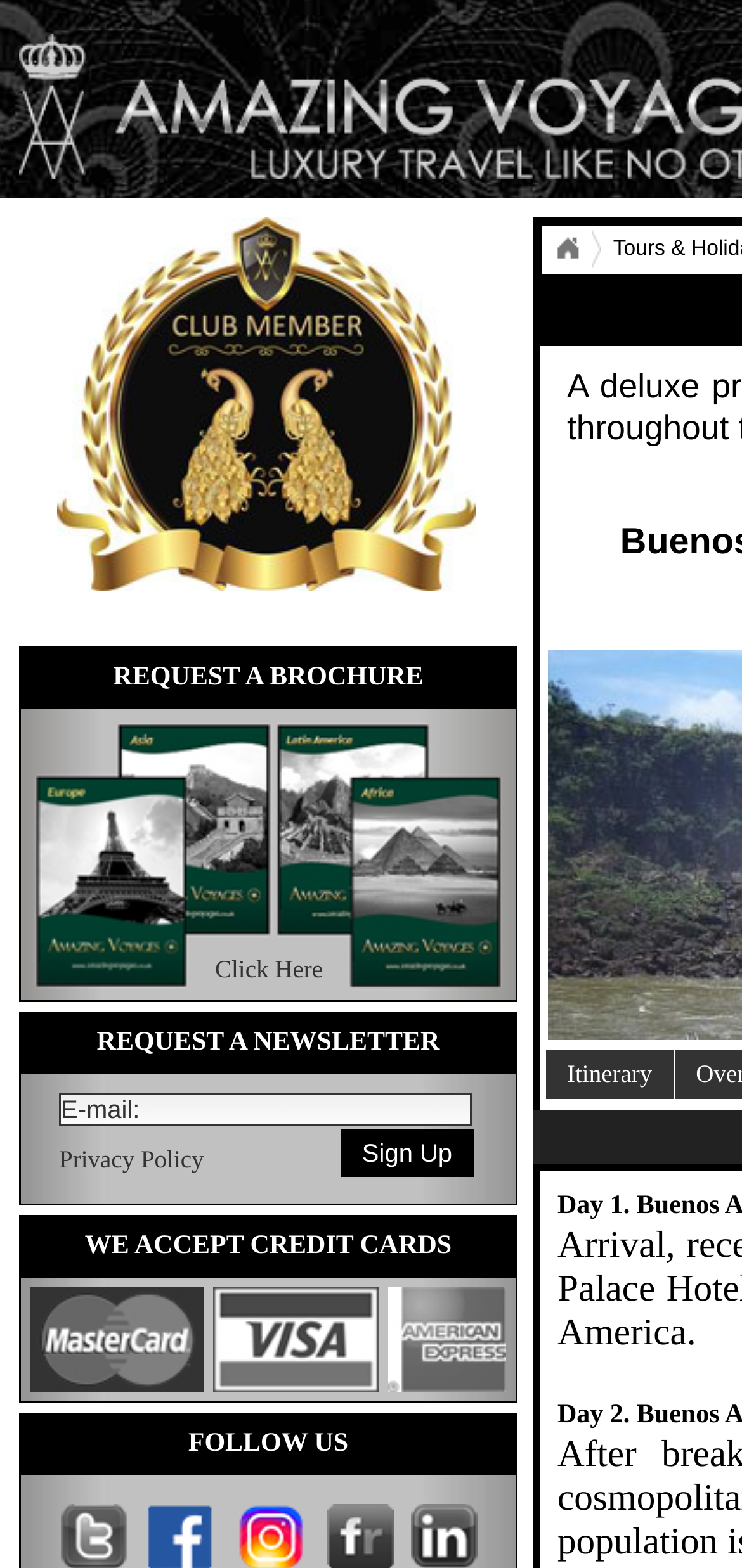Specify the bounding box coordinates for the region that must be clicked to perform the given instruction: "Search for something".

None